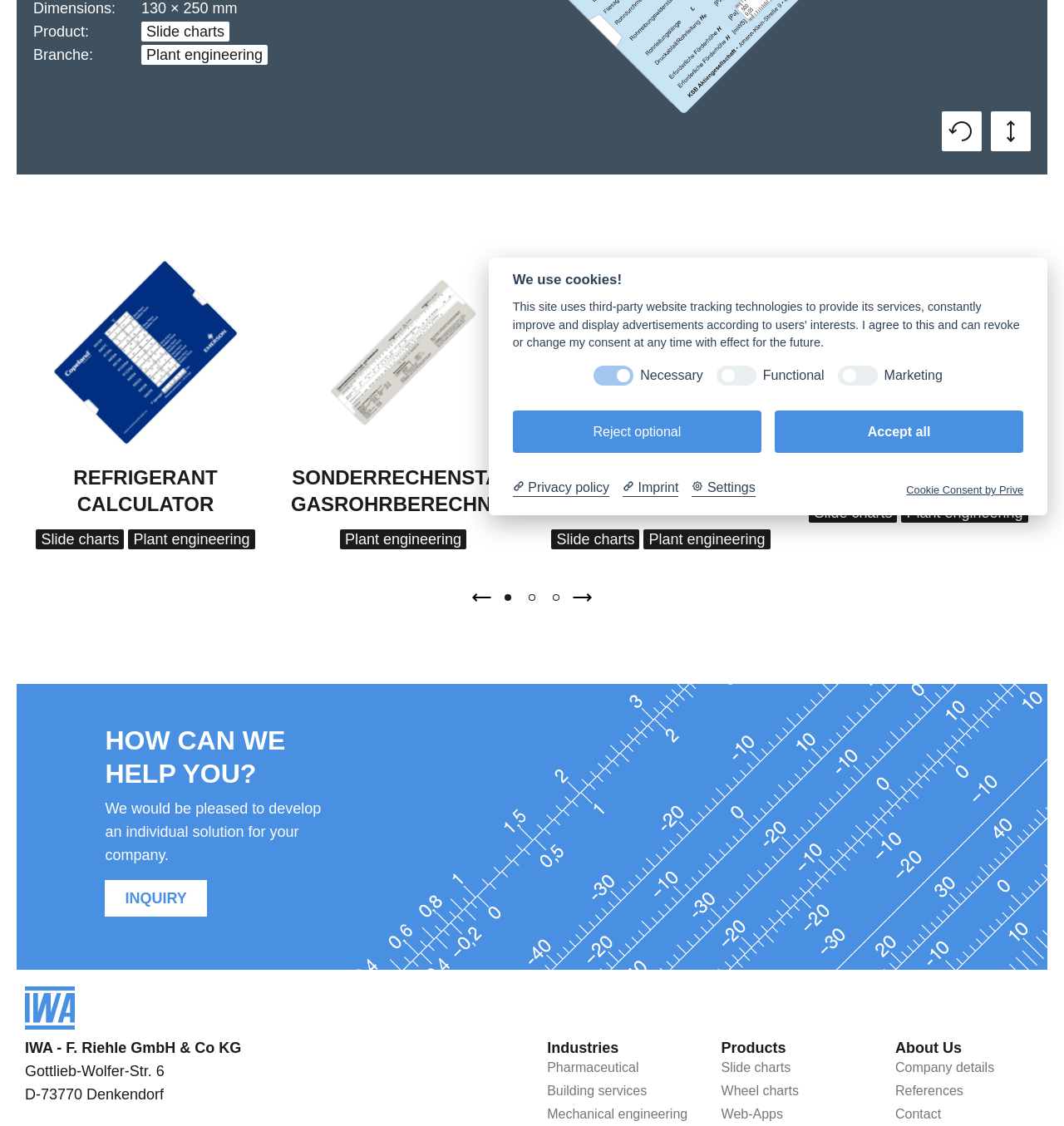Predict the bounding box of the UI element based on this description: "Slide charts".

[0.76, 0.446, 0.843, 0.464]